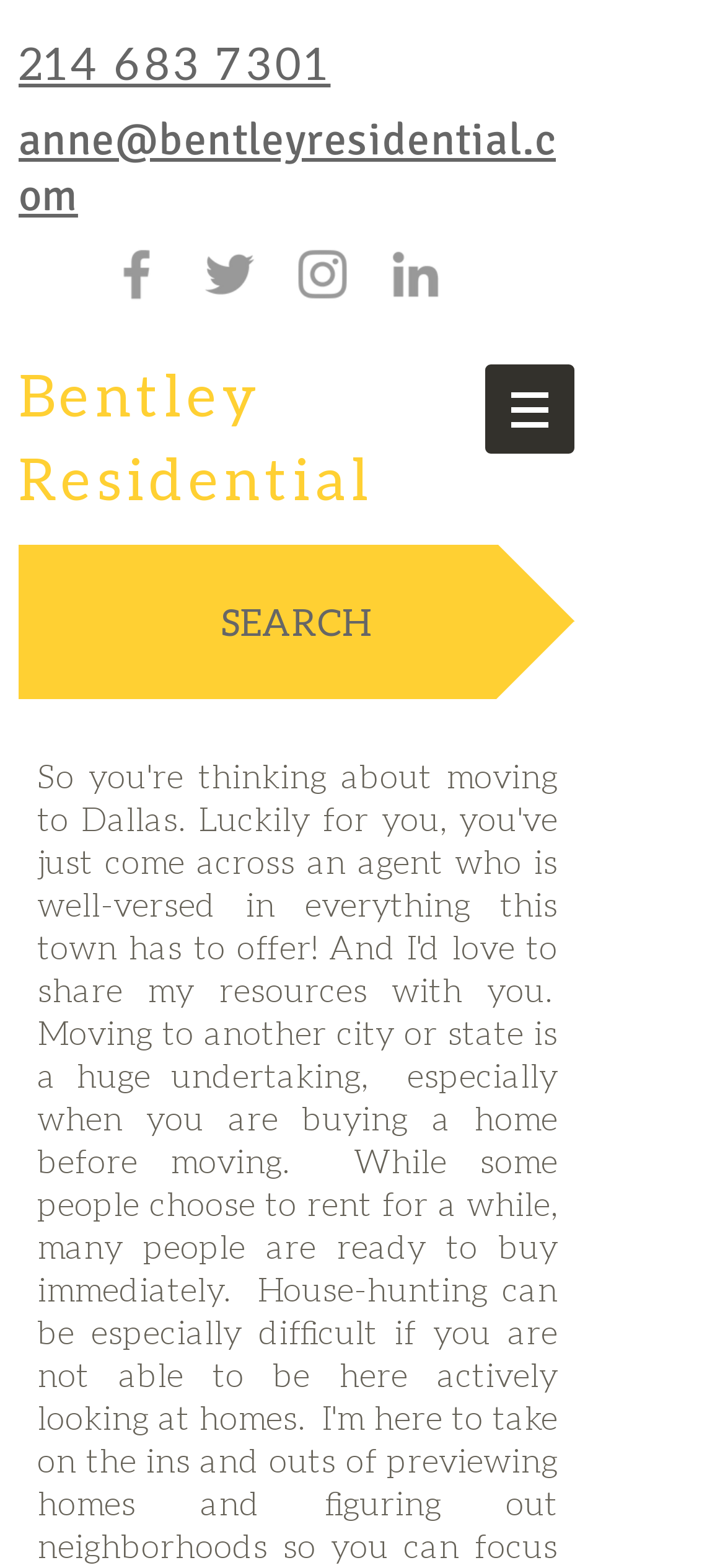Using the webpage screenshot, find the UI element described by aria-label="Grey LinkedIn Icon". Provide the bounding box coordinates in the format (top-left x, top-left y, bottom-right x, bottom-right y), ensuring all values are floating point numbers between 0 and 1.

[0.528, 0.154, 0.618, 0.196]